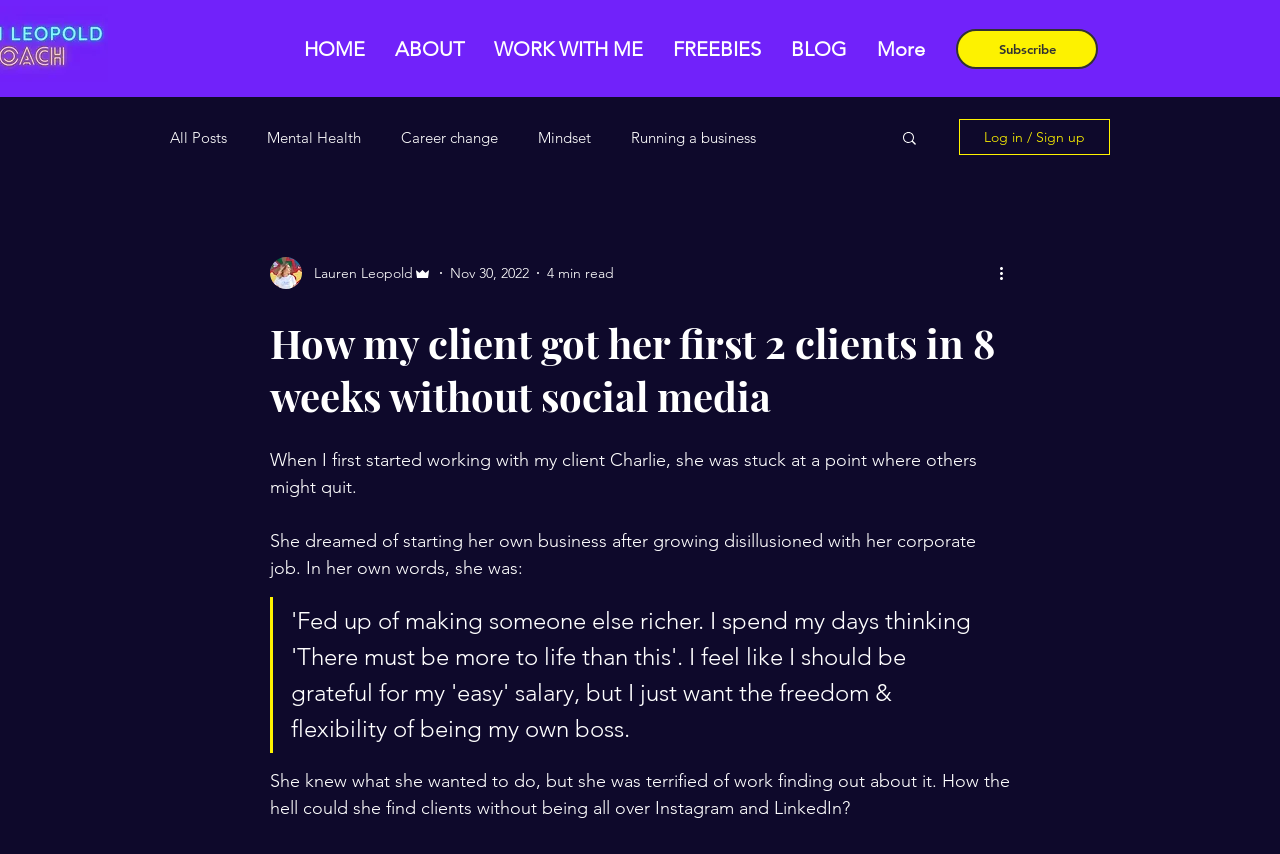Highlight the bounding box coordinates of the element that should be clicked to carry out the following instruction: "View more actions". The coordinates must be given as four float numbers ranging from 0 to 1, i.e., [left, top, right, bottom].

[0.778, 0.306, 0.797, 0.334]